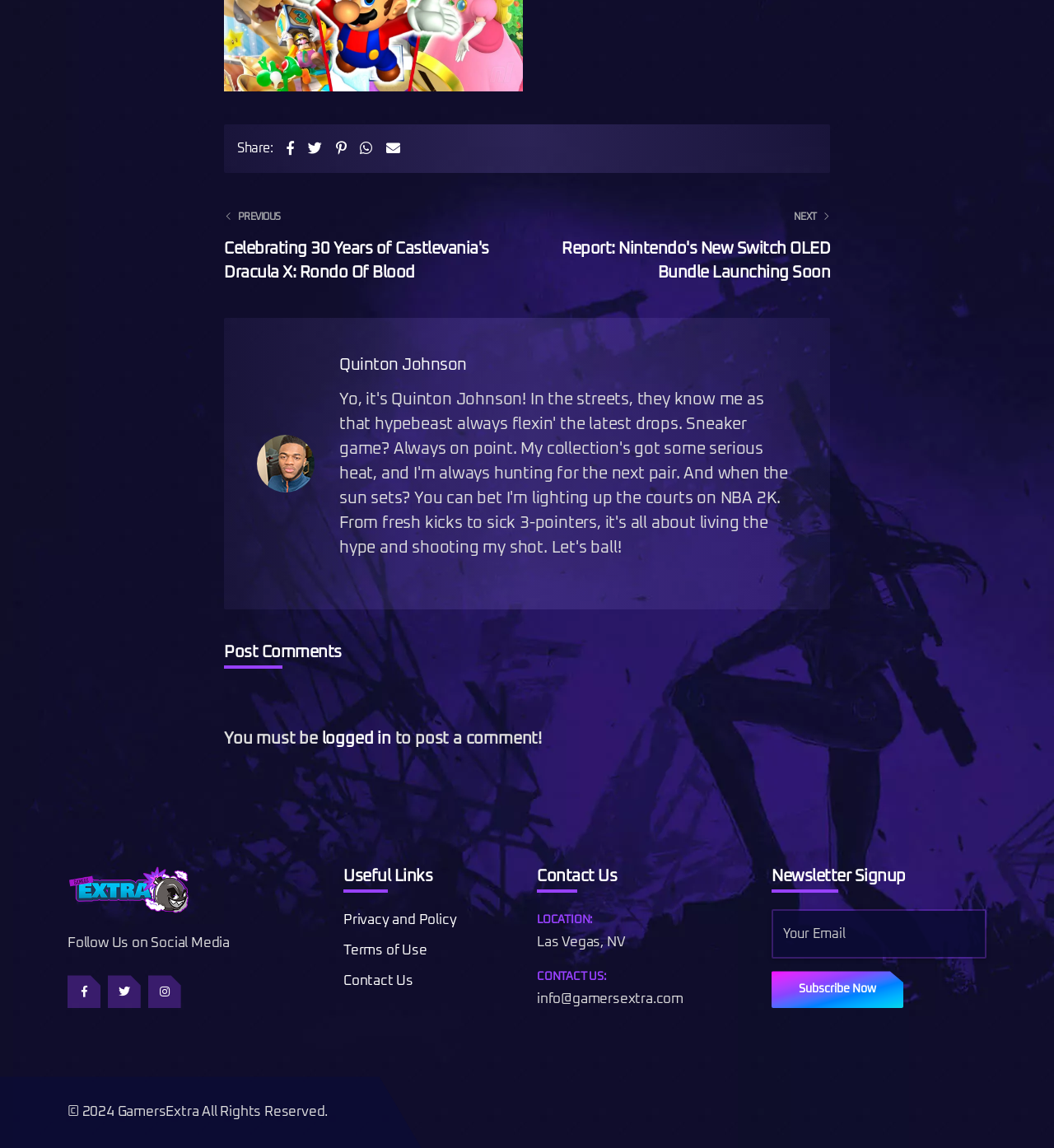Can you specify the bounding box coordinates of the area that needs to be clicked to fulfill the following instruction: "Post a comment"?

[0.305, 0.637, 0.371, 0.651]